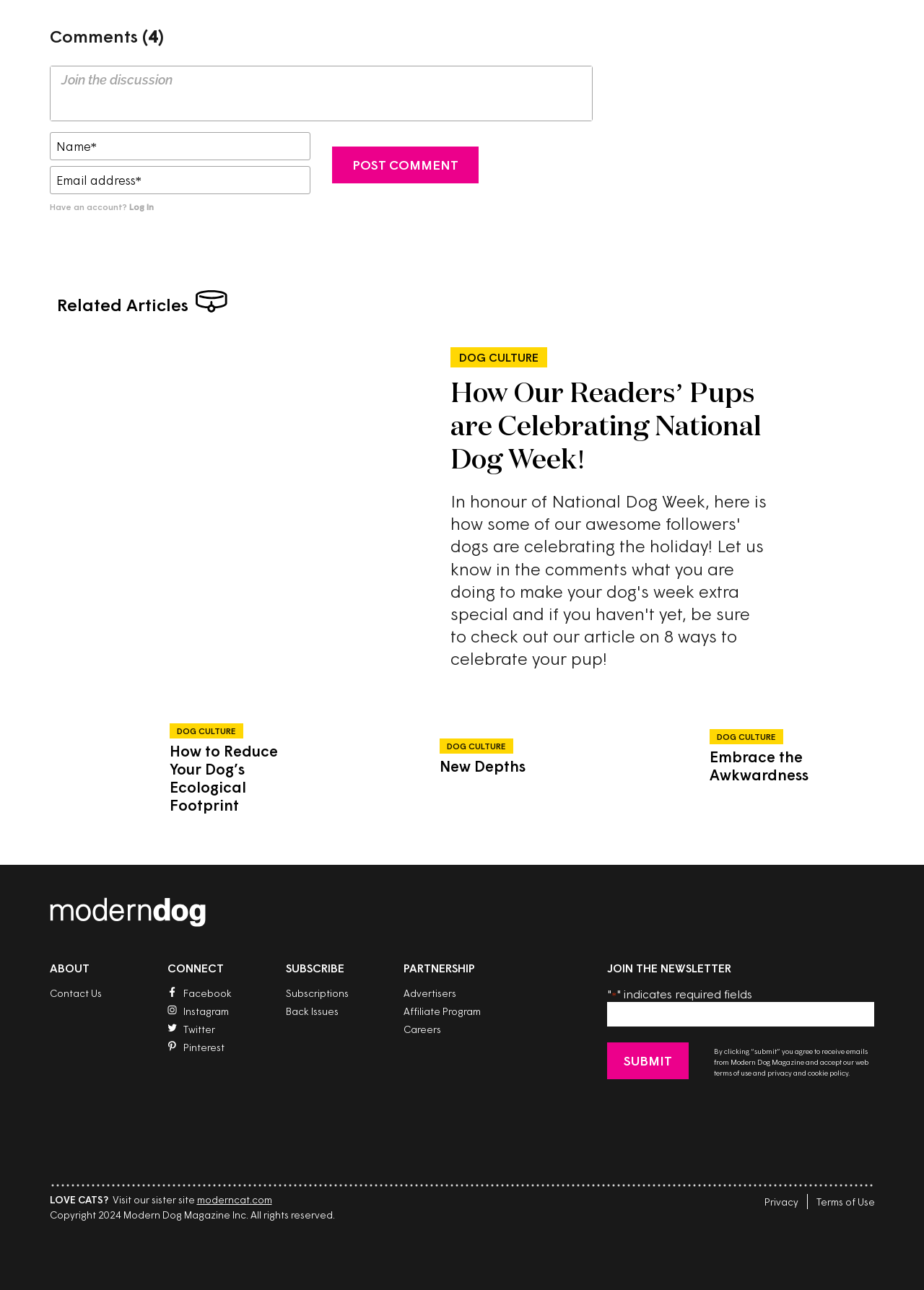Use a single word or phrase to answer the following:
How many textboxes are there for commenting?

4